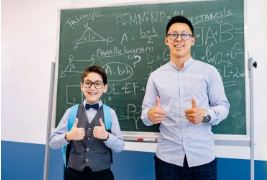What is the teacher's attitude?
Identify the answer in the screenshot and reply with a single word or phrase.

Positive and encouraging